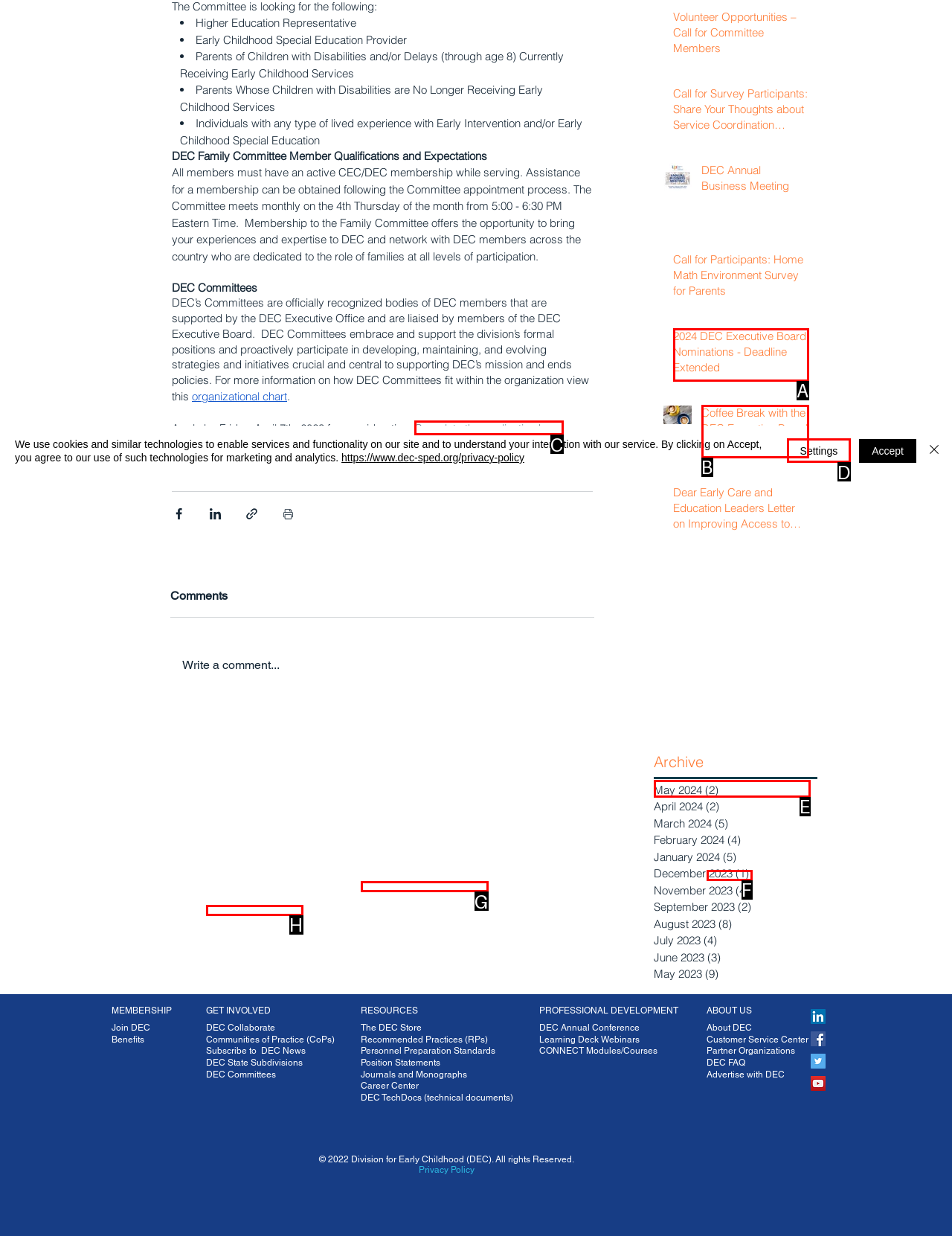Given the description: Recommended Practices (RPs), identify the corresponding option. Answer with the letter of the appropriate option directly.

G